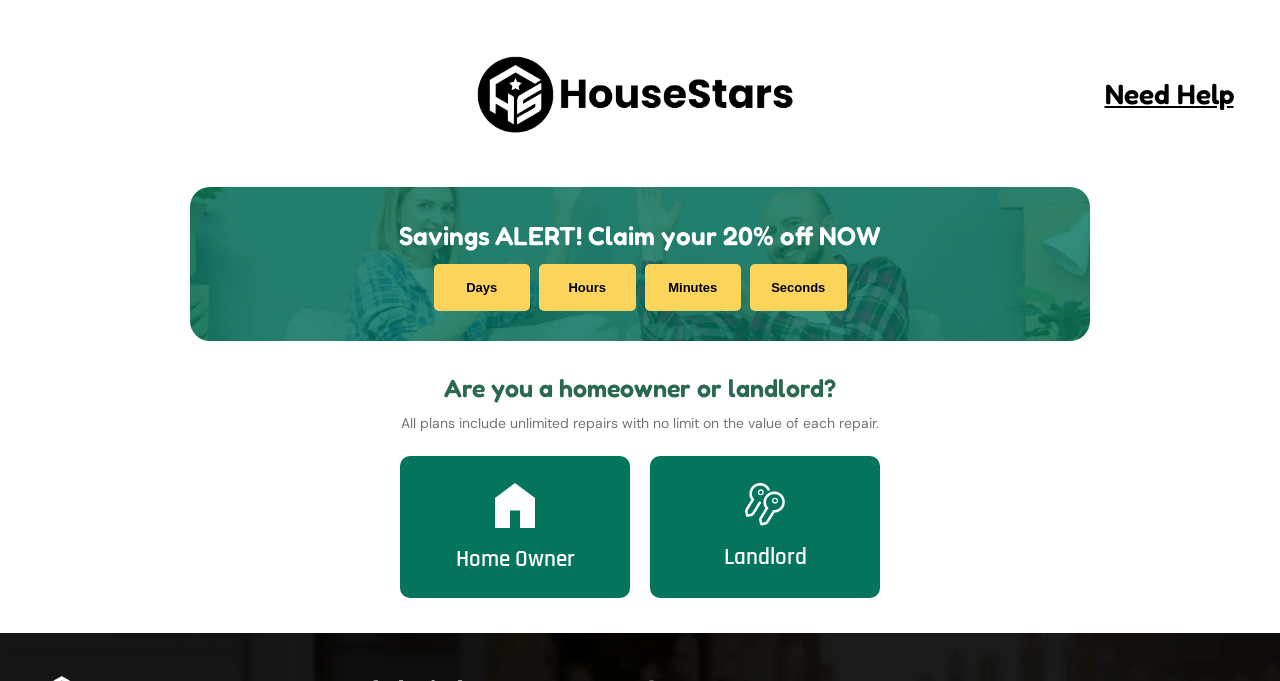Using the information shown in the image, answer the question with as much detail as possible: What is the contact information for help?

The webpage provides a 'Need Help' link and a phone number '+44 033 050 4404' for users to contact for assistance. The phone lines are open from Monday to Friday, 9am-5pm, and closed on Saturday and Sunday.